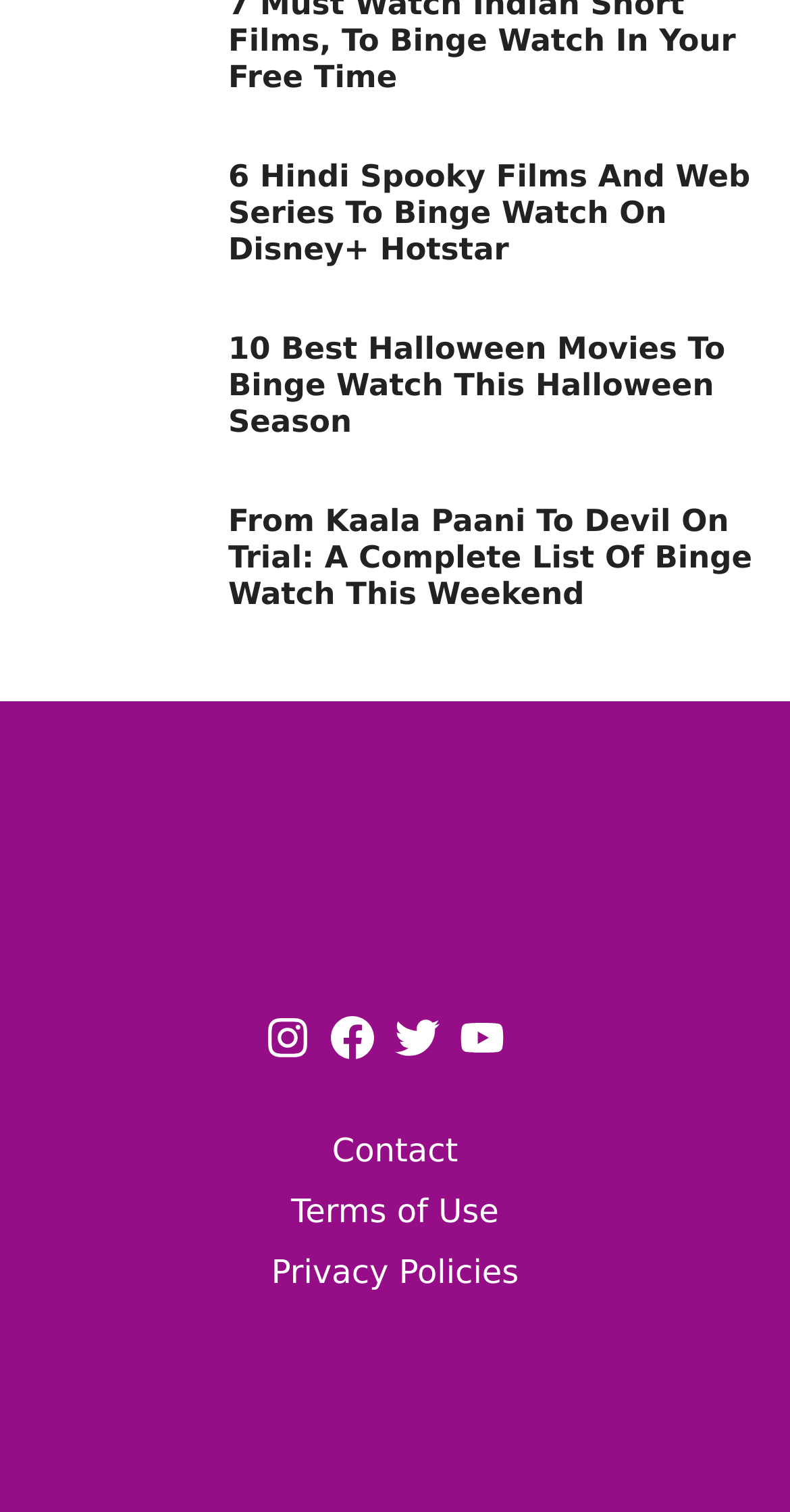Determine the bounding box coordinates for the UI element described. Format the coordinates as (top-left x, top-left y, bottom-right x, bottom-right y) and ensure all values are between 0 and 1. Element description: Privacy Policies

[0.343, 0.828, 0.657, 0.854]